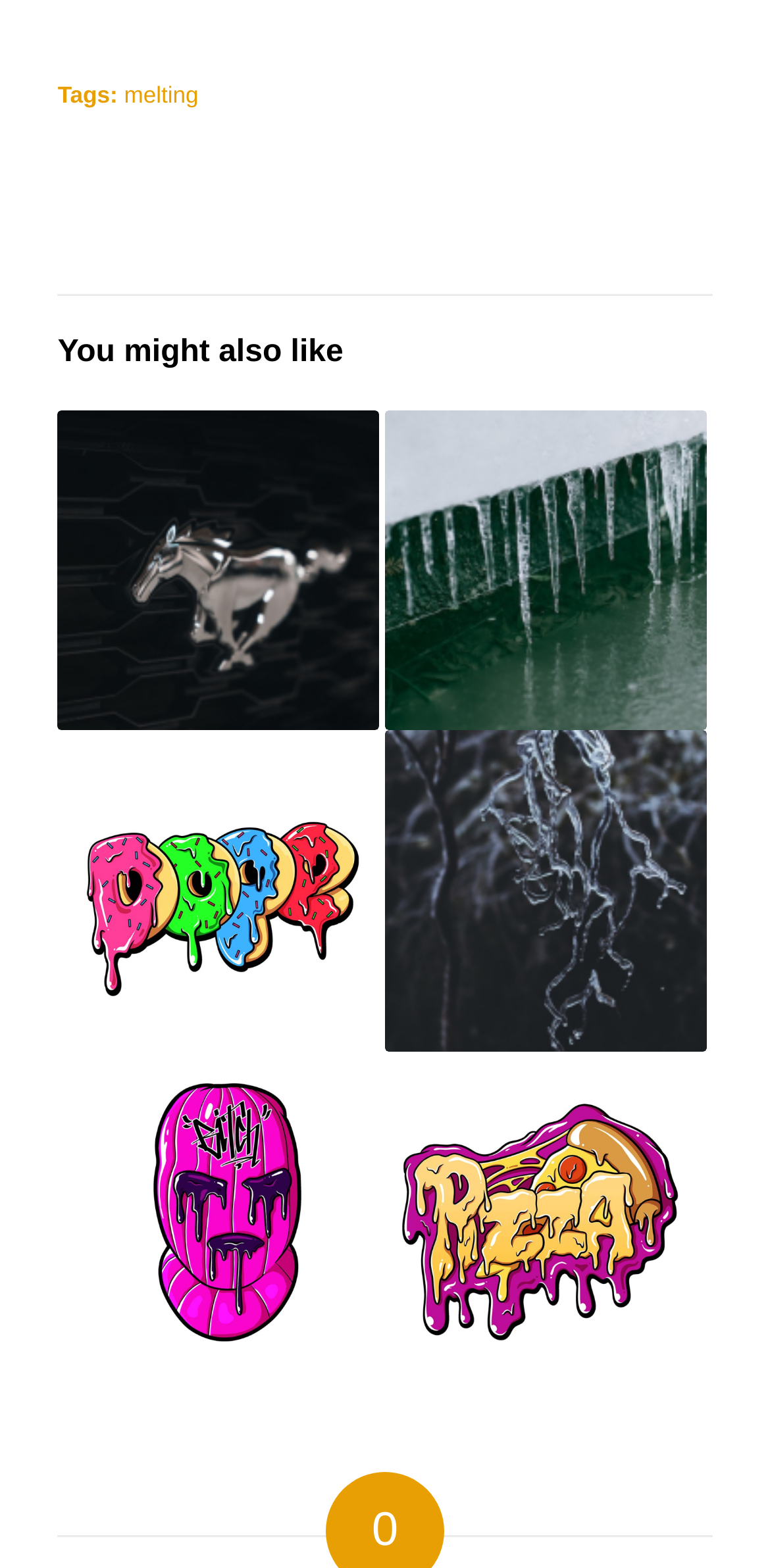Provide the bounding box coordinates, formatted as (top-left x, top-left y, bottom-right x, bottom-right y), with all values being floating point numbers between 0 and 1. Identify the bounding box of the UI element that matches the description: melting

[0.161, 0.052, 0.258, 0.069]